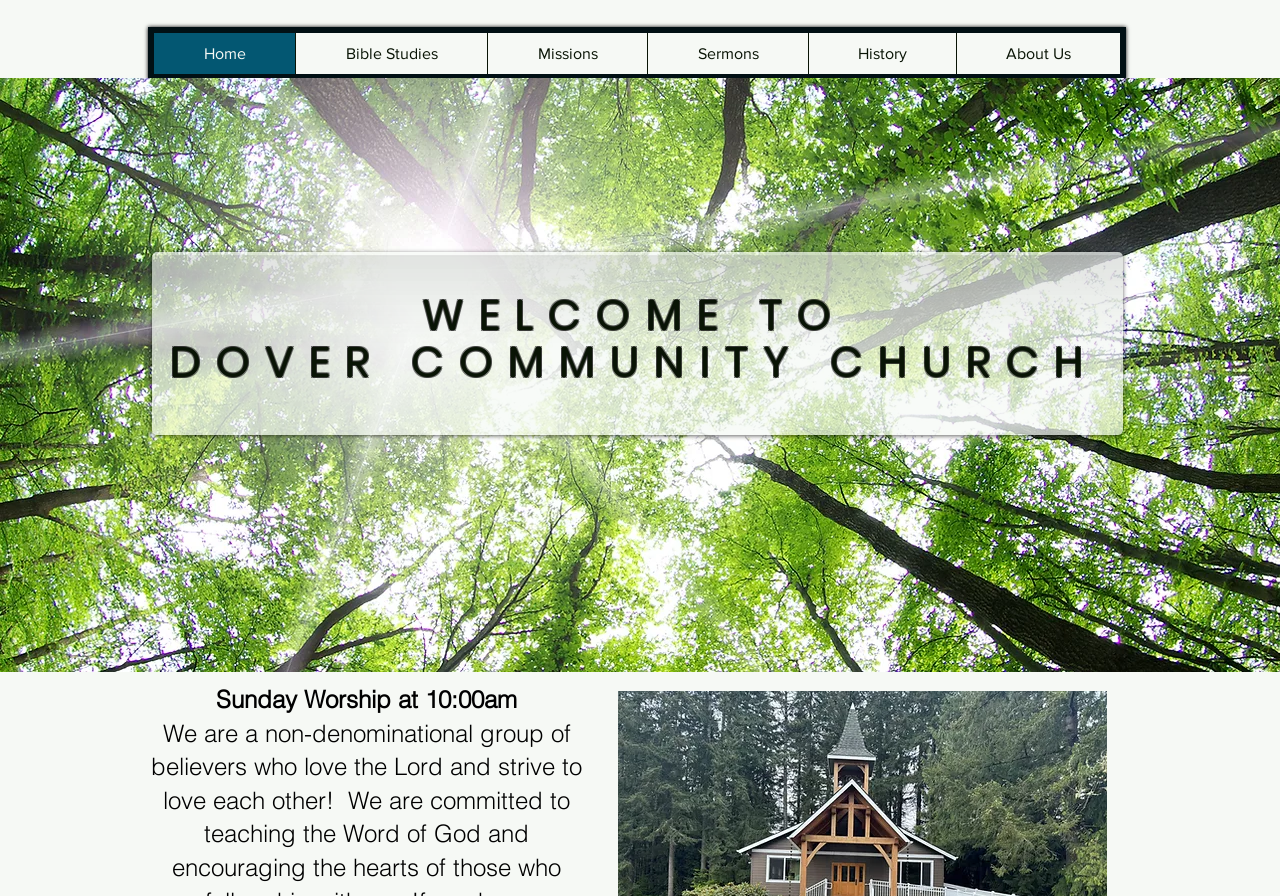What is the width of the navigation menu?
Give a comprehensive and detailed explanation for the question.

I calculated the width of the navigation menu by subtracting the left coordinate from the right coordinate, which are 0.116 and 0.88 respectively.